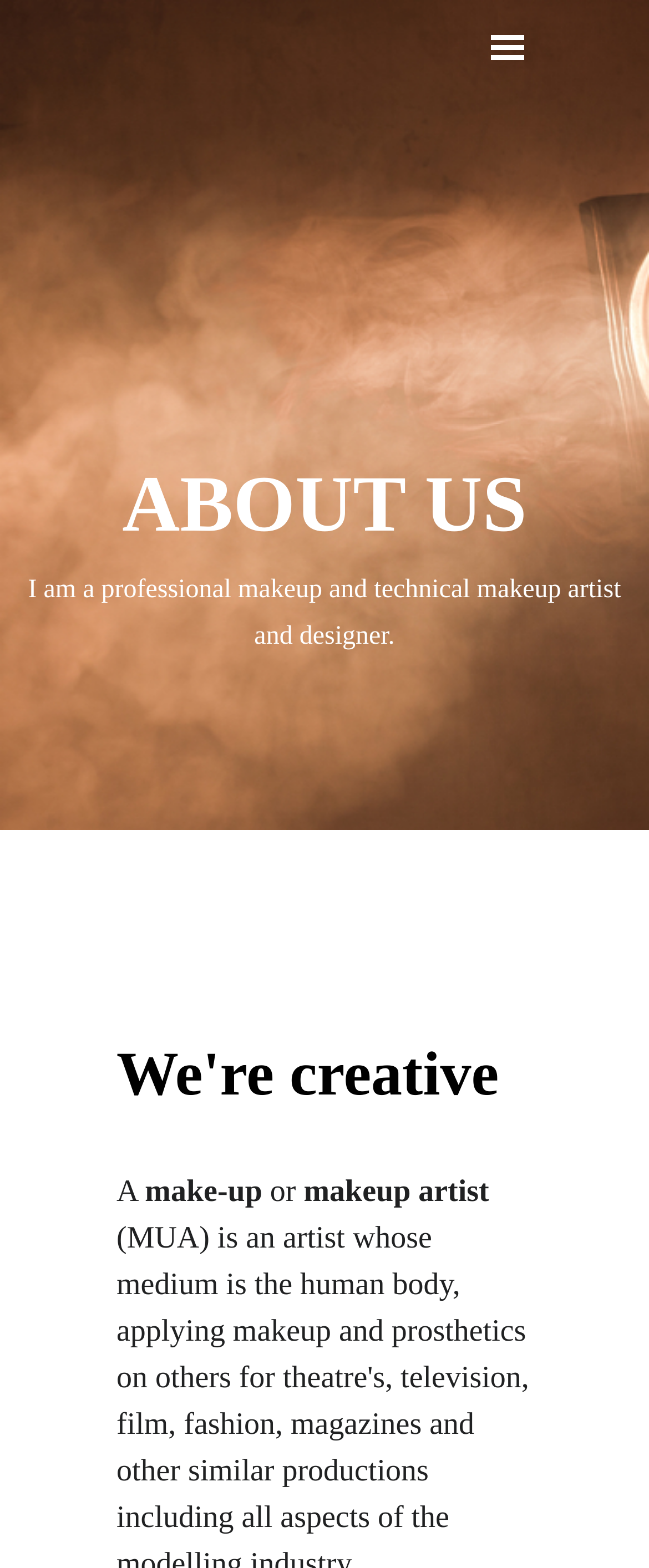Offer a detailed explanation of the webpage layout and contents.

The webpage is about Max Van De Banks, a multi-award-winning international makeup artist and technical makeup designer. At the top of the page, there is a layout table that spans about 18% of the page width, followed by another layout table that takes up a similar width. 

Below these tables, the title "ABOUT US" is prominently displayed, taking up about 62% of the page width. 

Under the title, a brief introduction to Max Van De Banks is provided, stating that he is a professional makeup and technical makeup artist and designer. This text block occupies about 91% of the page width.

Further down, there are five separate text elements arranged horizontally, forming a sentence that describes a makeup artist's role. The sentence starts with "A" and ends with "productions including all aspects of the". These text elements are positioned close together, with the first element "A" located about 18% from the left edge of the page and the last element "the" about 81% from the left edge.

Overall, the webpage has a simple layout with a focus on introducing Max Van De Banks and his profession as a makeup artist.